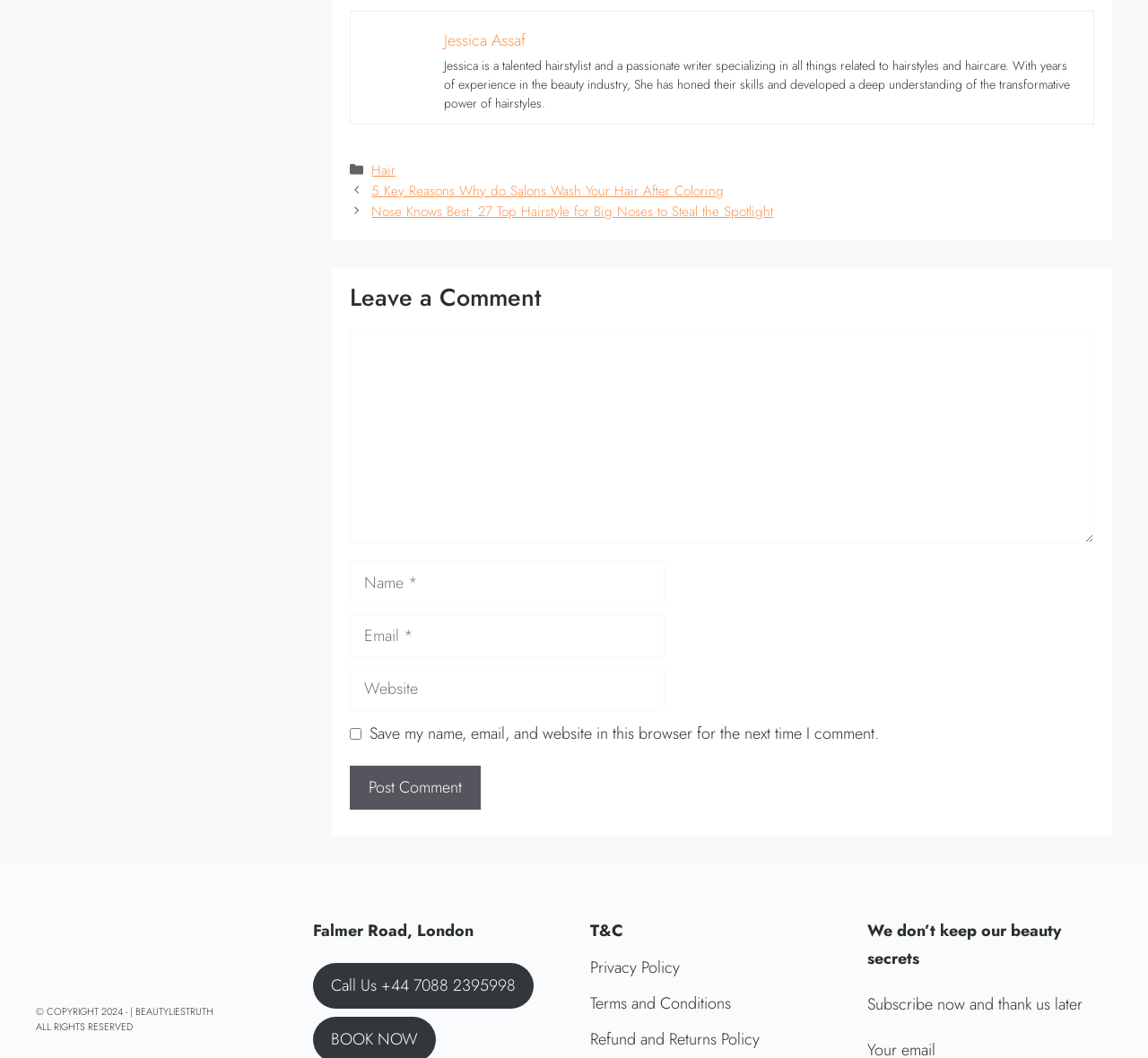Determine the bounding box coordinates of the clickable element to complete this instruction: "Click on the button to post your comment". Provide the coordinates in the format of four float numbers between 0 and 1, [left, top, right, bottom].

[0.305, 0.723, 0.419, 0.765]